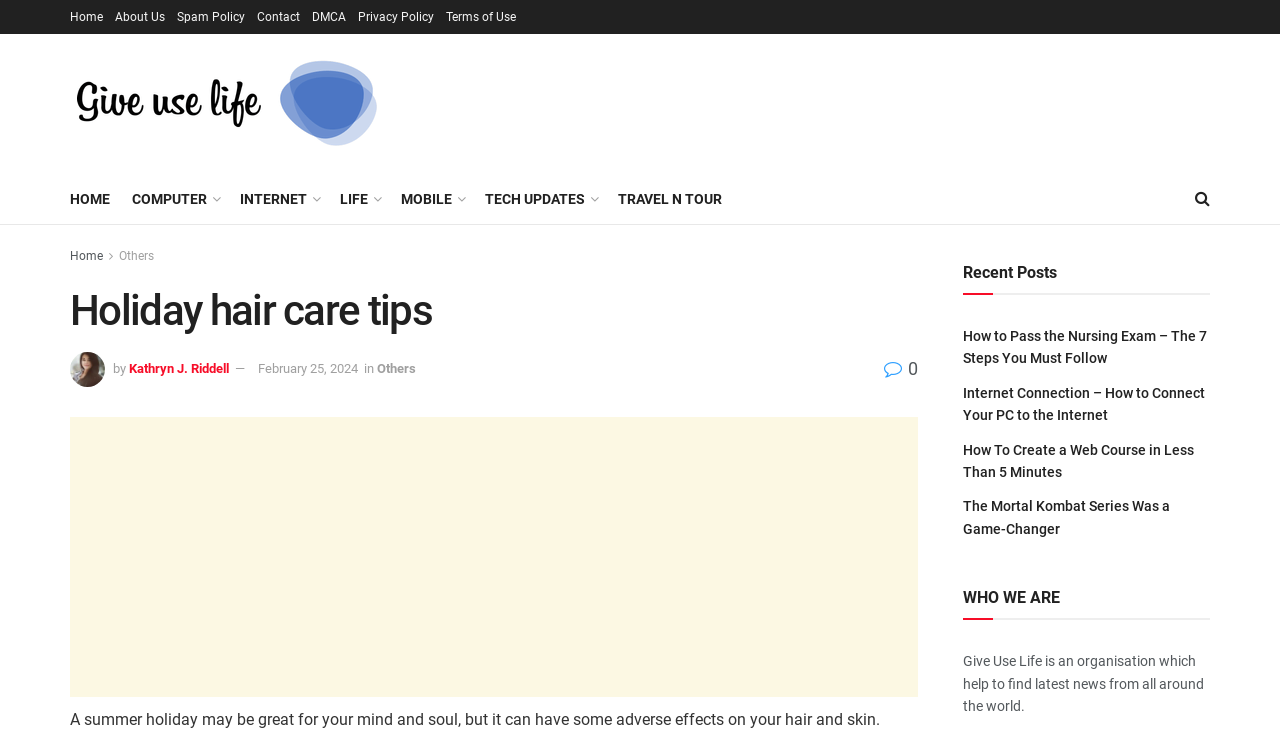Locate the bounding box coordinates of the UI element described by: "February 25, 2024". Provide the coordinates as four float numbers between 0 and 1, formatted as [left, top, right, bottom].

[0.202, 0.493, 0.28, 0.514]